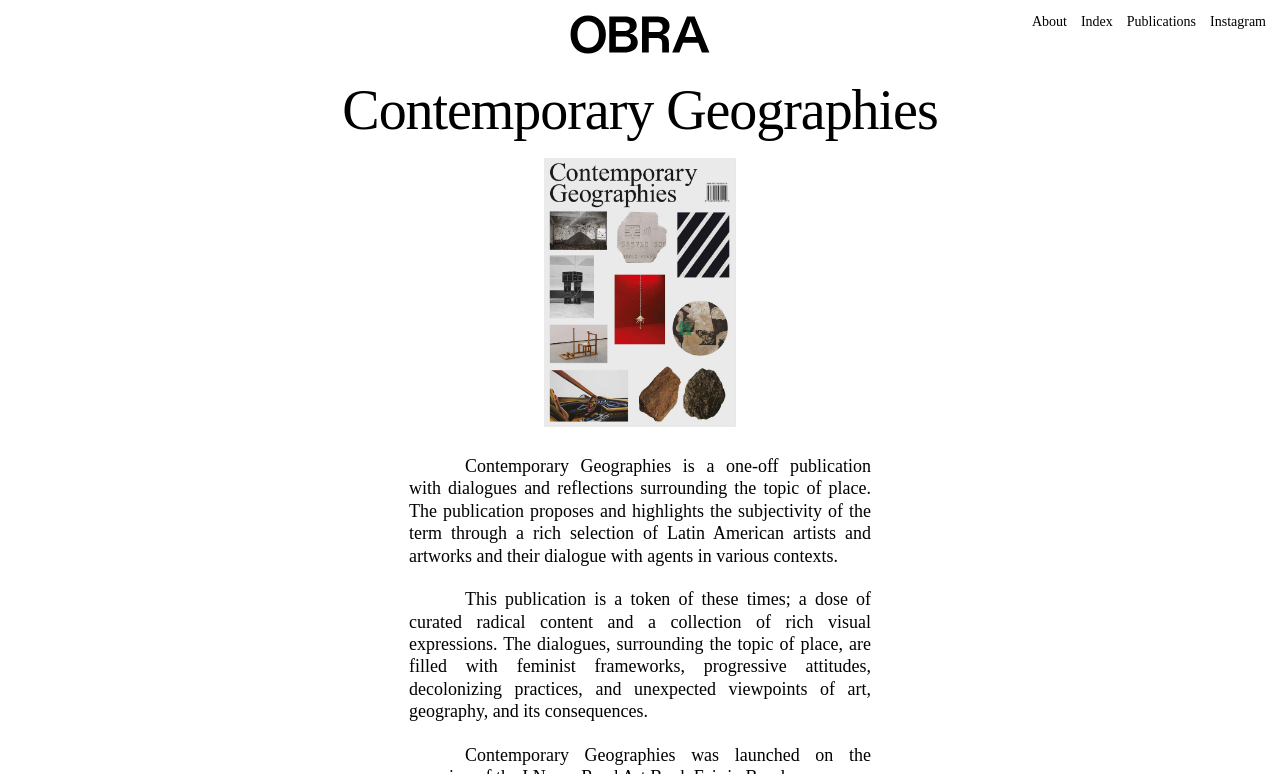Find the bounding box coordinates of the UI element according to this description: "Instagram".

[0.94, 0.0, 0.995, 0.057]